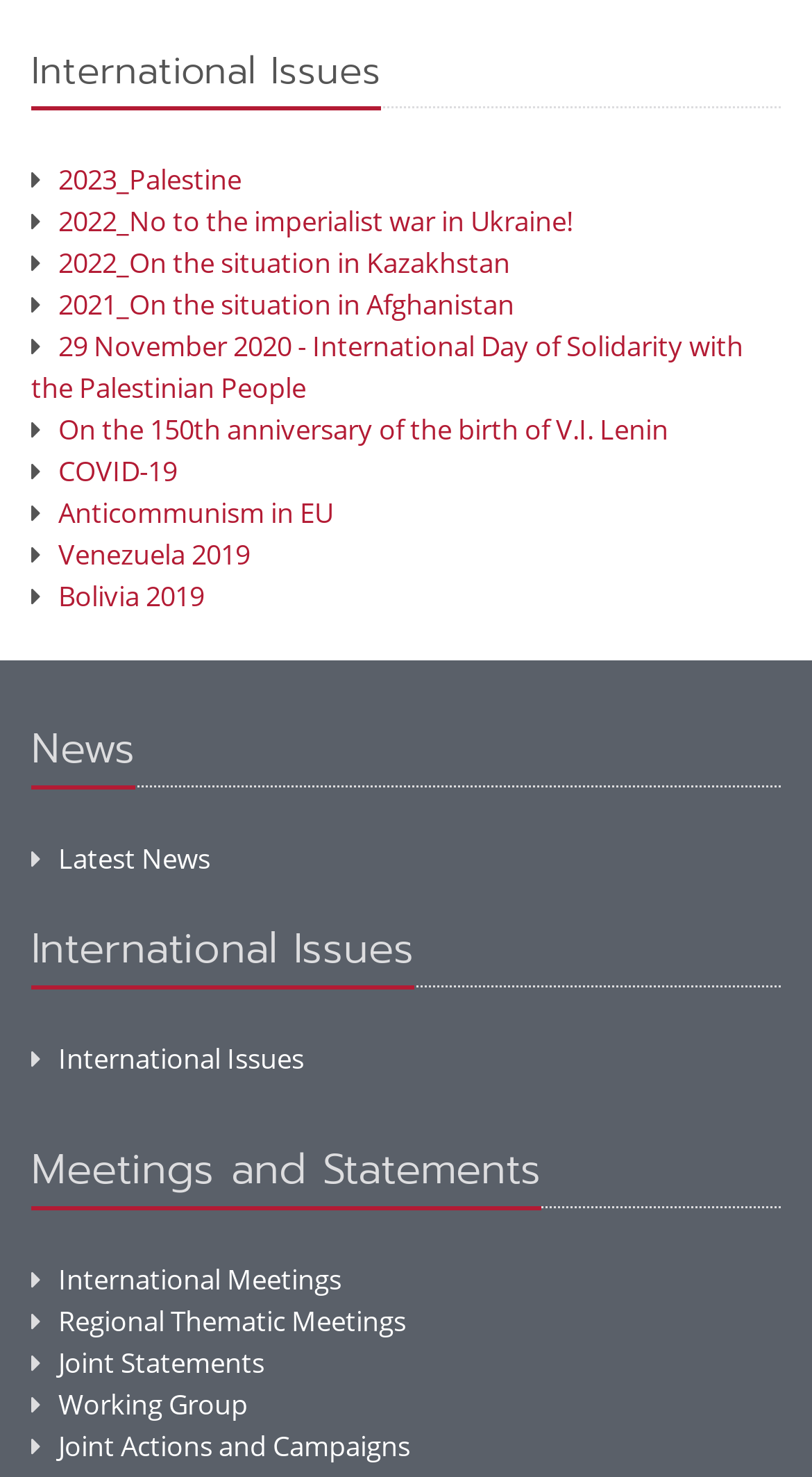What is the main topic of the webpage?
Please give a detailed and thorough answer to the question, covering all relevant points.

The webpage has multiple headings and links, but the most prominent one is 'International Issues' which appears twice, indicating that it is the main topic of the webpage.